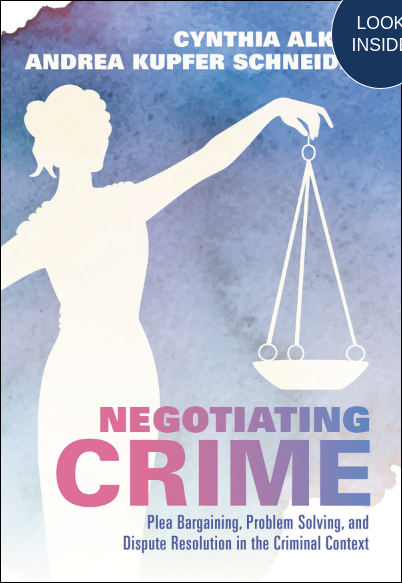What is the purpose of the 'LOOK INSIDE' graphic?
Look at the screenshot and provide an in-depth answer.

The 'LOOK INSIDE' graphic is a circular icon located in the upper right corner of the book cover, and its purpose is to invite readers to explore further, likely to preview the book's content or to read a sample chapter.